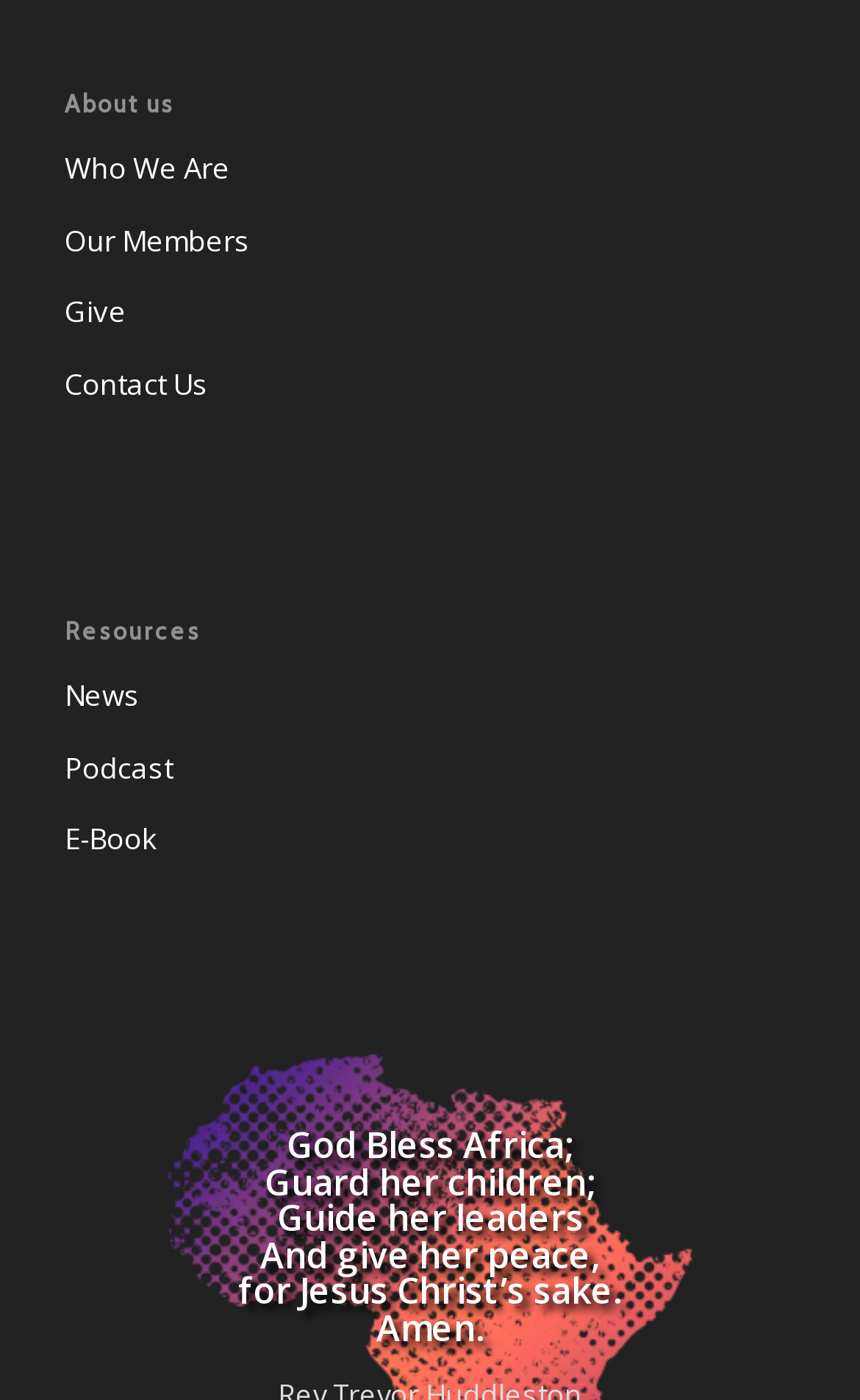Locate the bounding box coordinates for the element described below: "Who We Are". The coordinates must be four float values between 0 and 1, formatted as [left, top, right, bottom].

[0.075, 0.097, 0.925, 0.148]